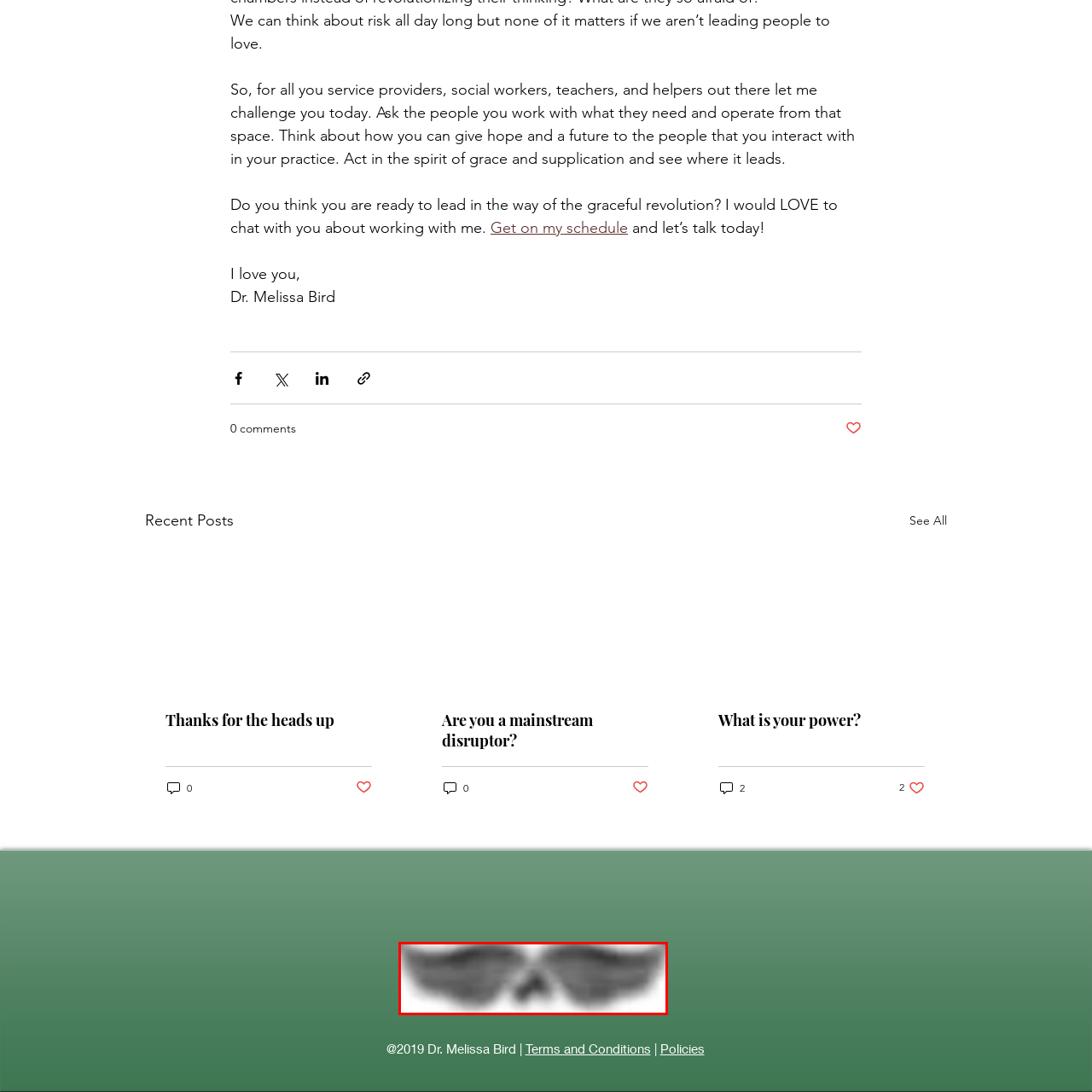Who is the message of the logo attributed to?
Carefully examine the content inside the red bounding box and give a detailed response based on what you observe.

The logo encapsulates the innovative spirit of Dr. Melissa Bird's message, which encourages individuals, especially service providers and helpers, to challenge conventional approaches and lead with love and compassion.